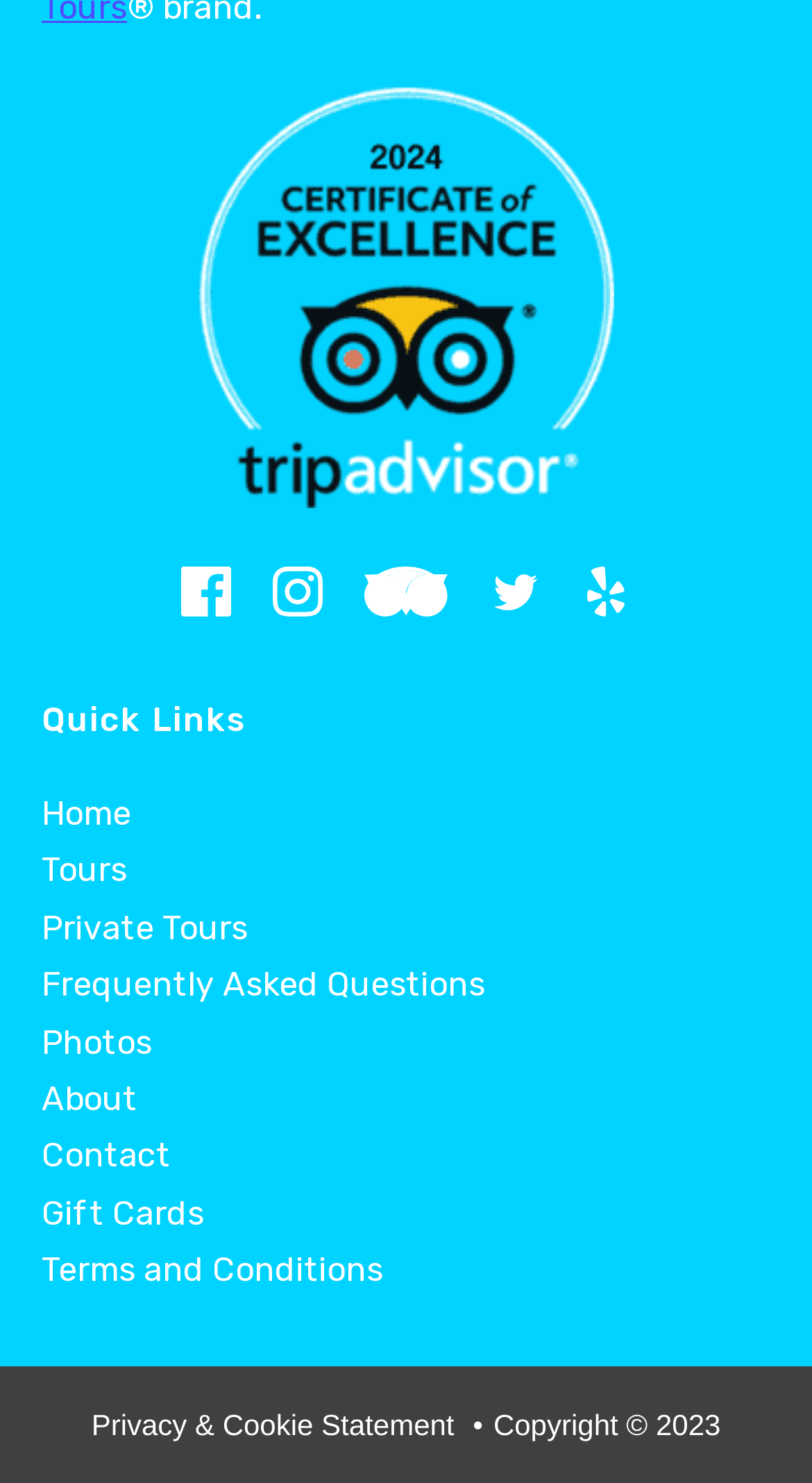Based on the visual content of the image, answer the question thoroughly: What is the last item in the Quick Links section?

I looked at the links under the 'Quick Links' heading and found that the last item is 'Terms and Conditions'.